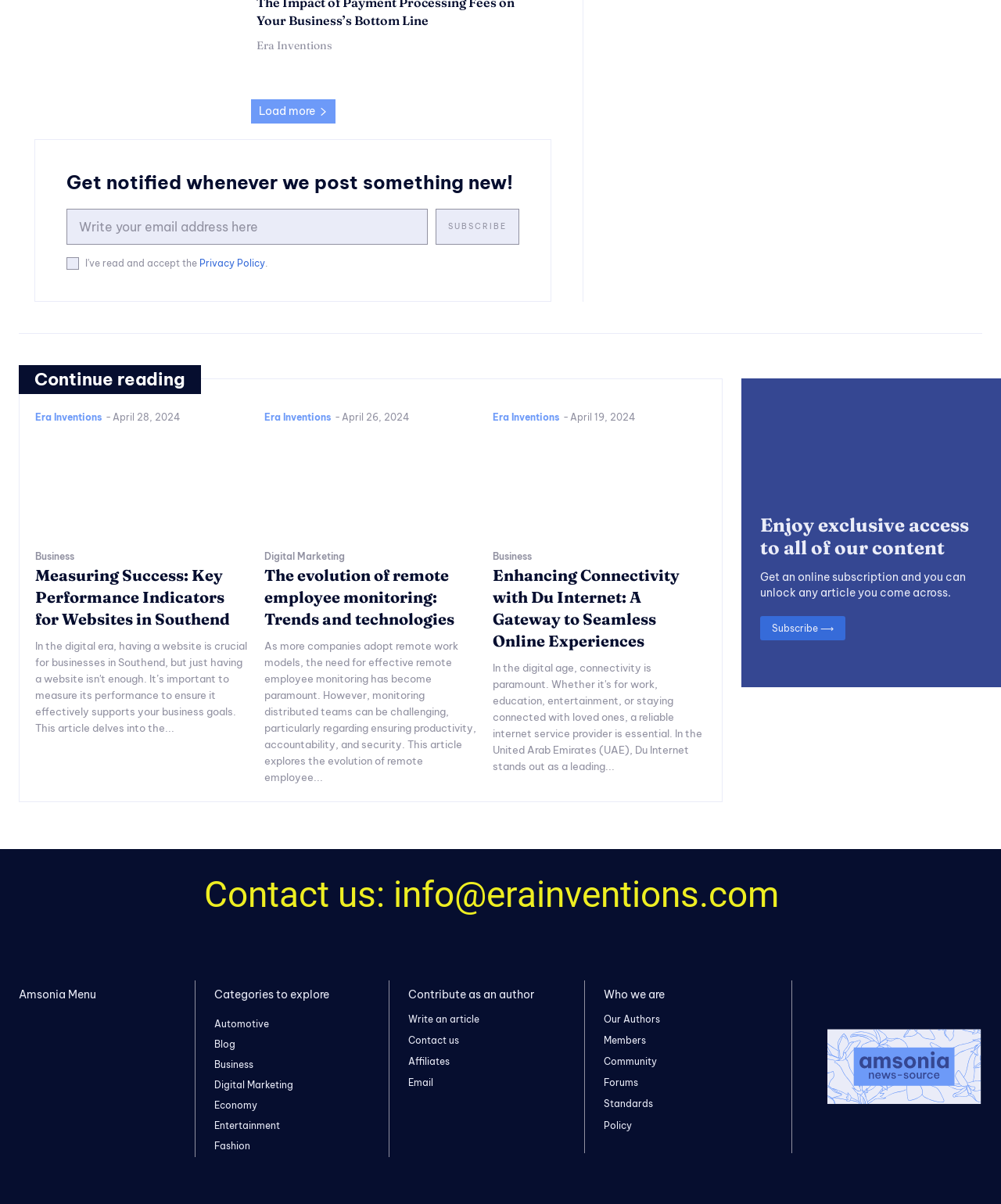Use a single word or phrase to answer the question: 
How can users contact the website administrators?

Through email